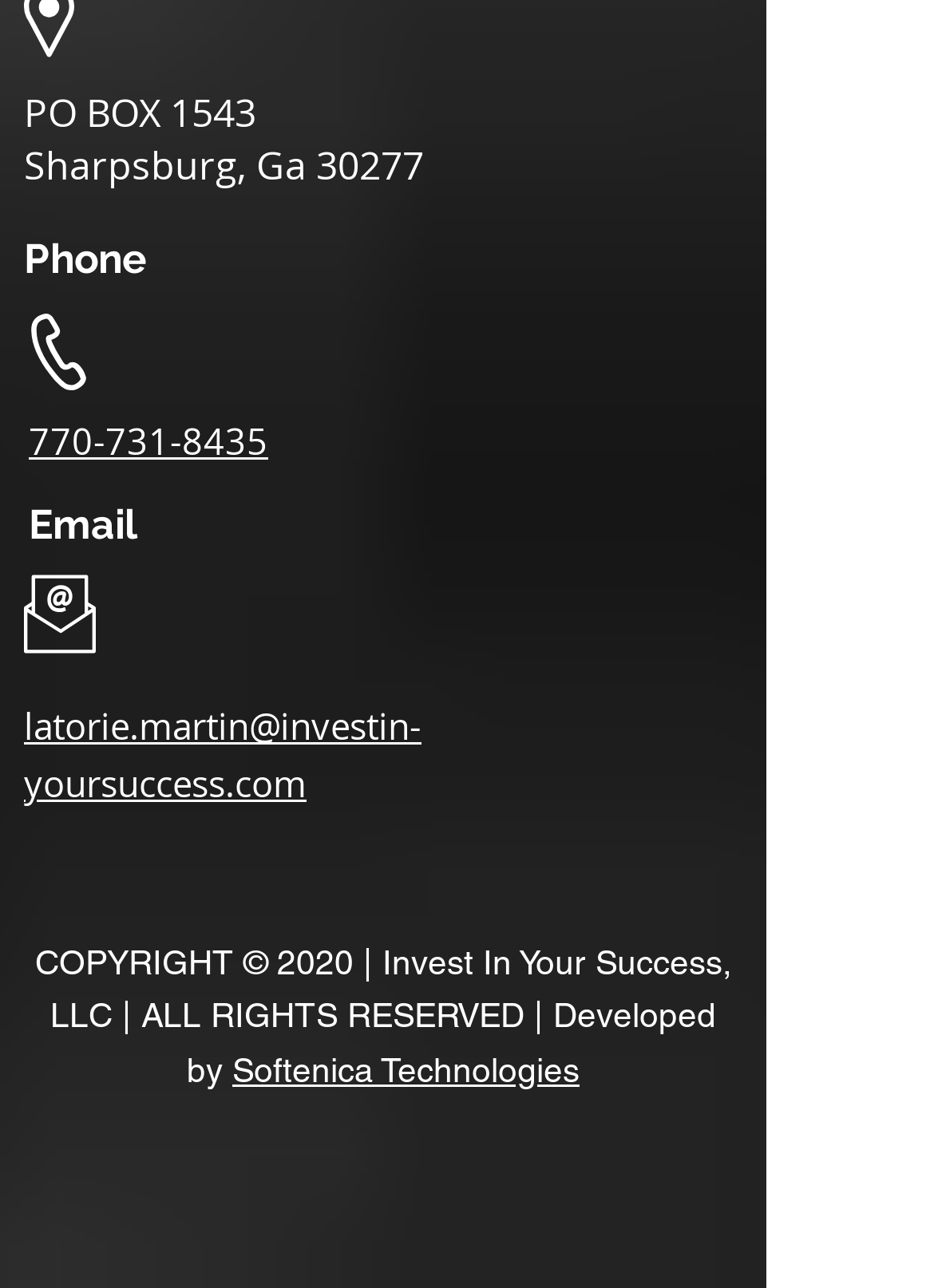Provide the bounding box for the UI element matching this description: "latorie.martin@investin-yoursuccess.com".

[0.026, 0.545, 0.451, 0.626]